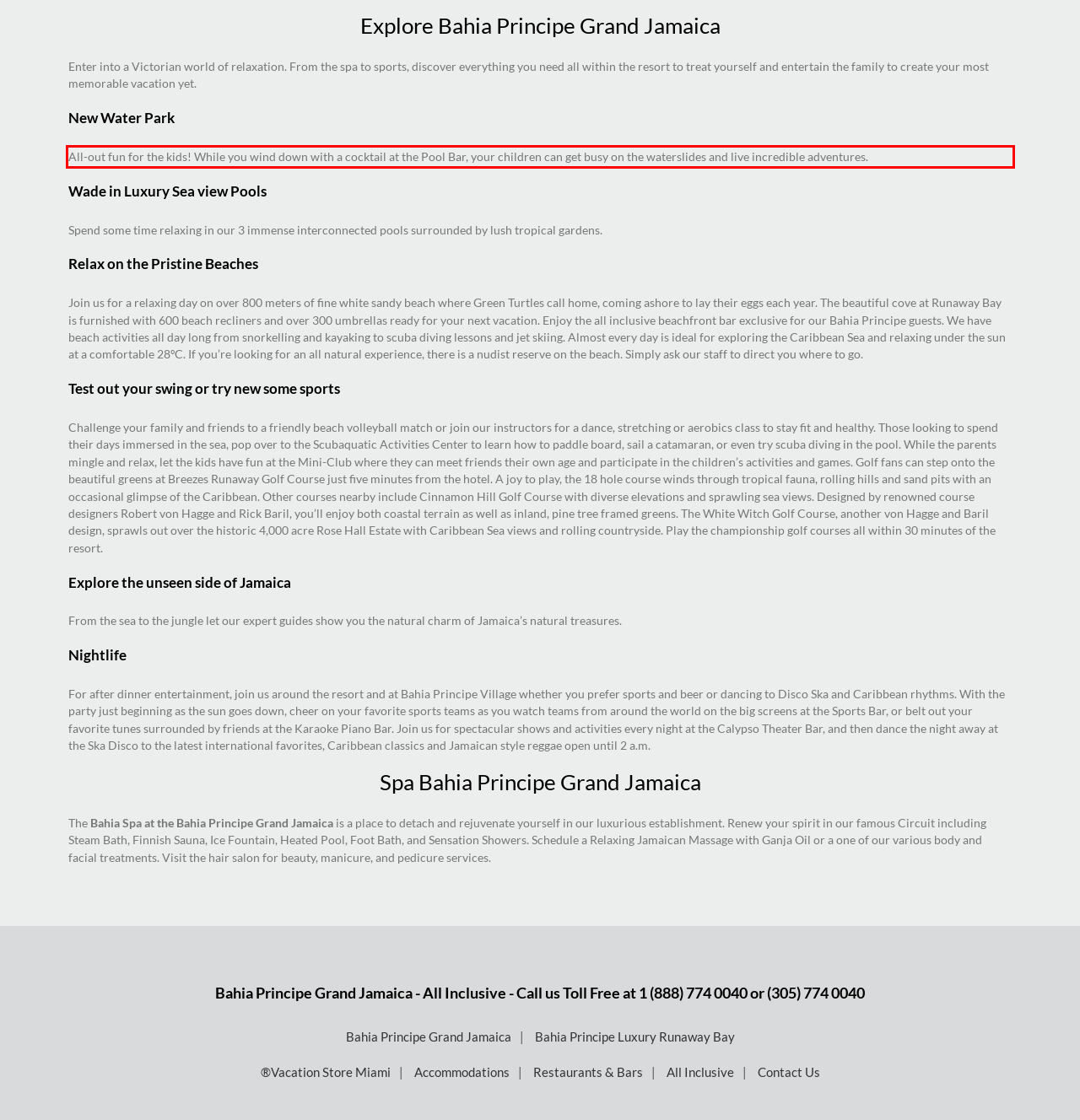Given a screenshot of a webpage, locate the red bounding box and extract the text it encloses.

All-out fun for the kids! While you wind down with a cocktail at the Pool Bar, your children can get busy on the waterslides and live incredible adventures.